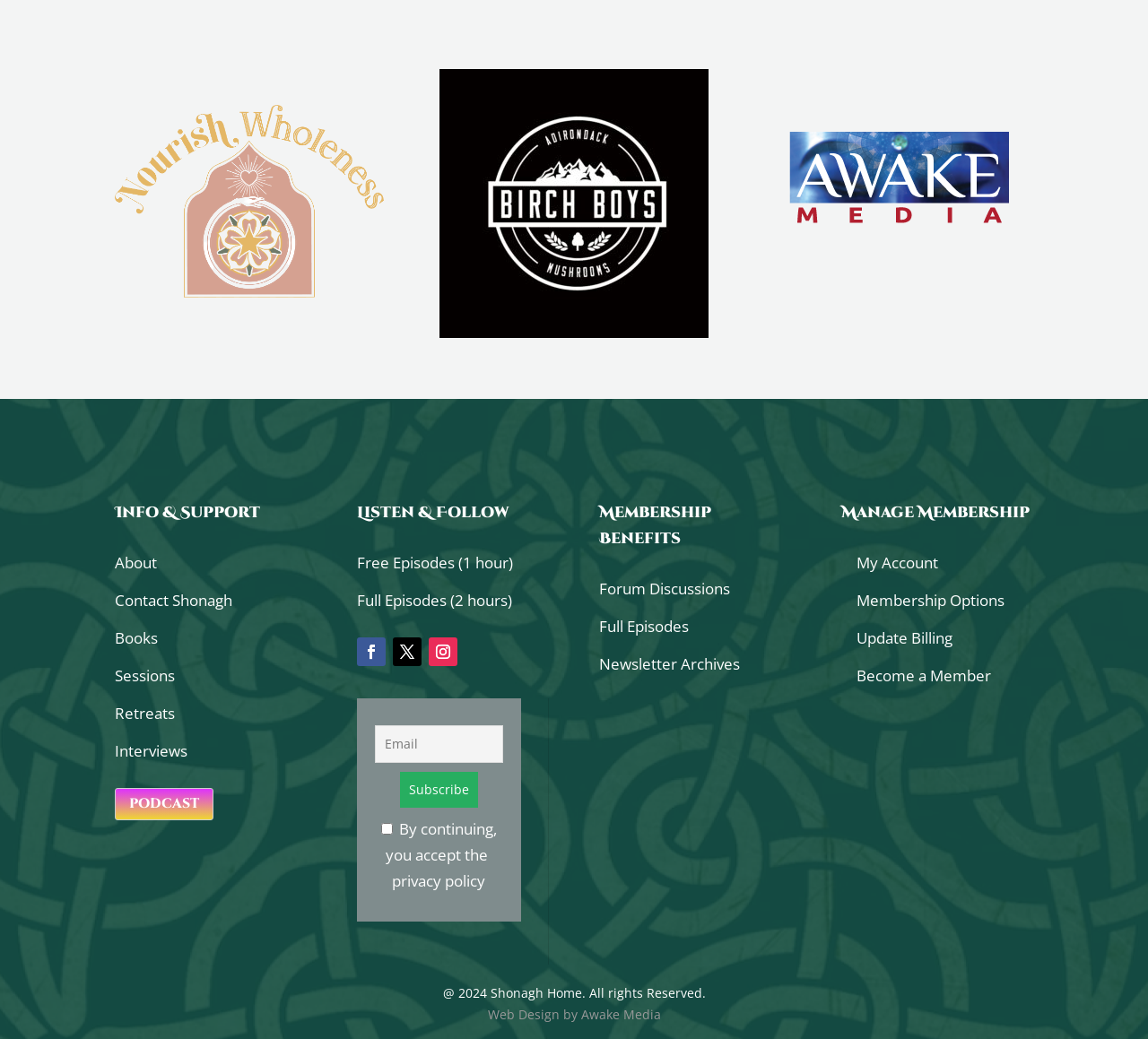Pinpoint the bounding box coordinates for the area that should be clicked to perform the following instruction: "Go to the Forum Discussions page".

[0.522, 0.556, 0.636, 0.576]